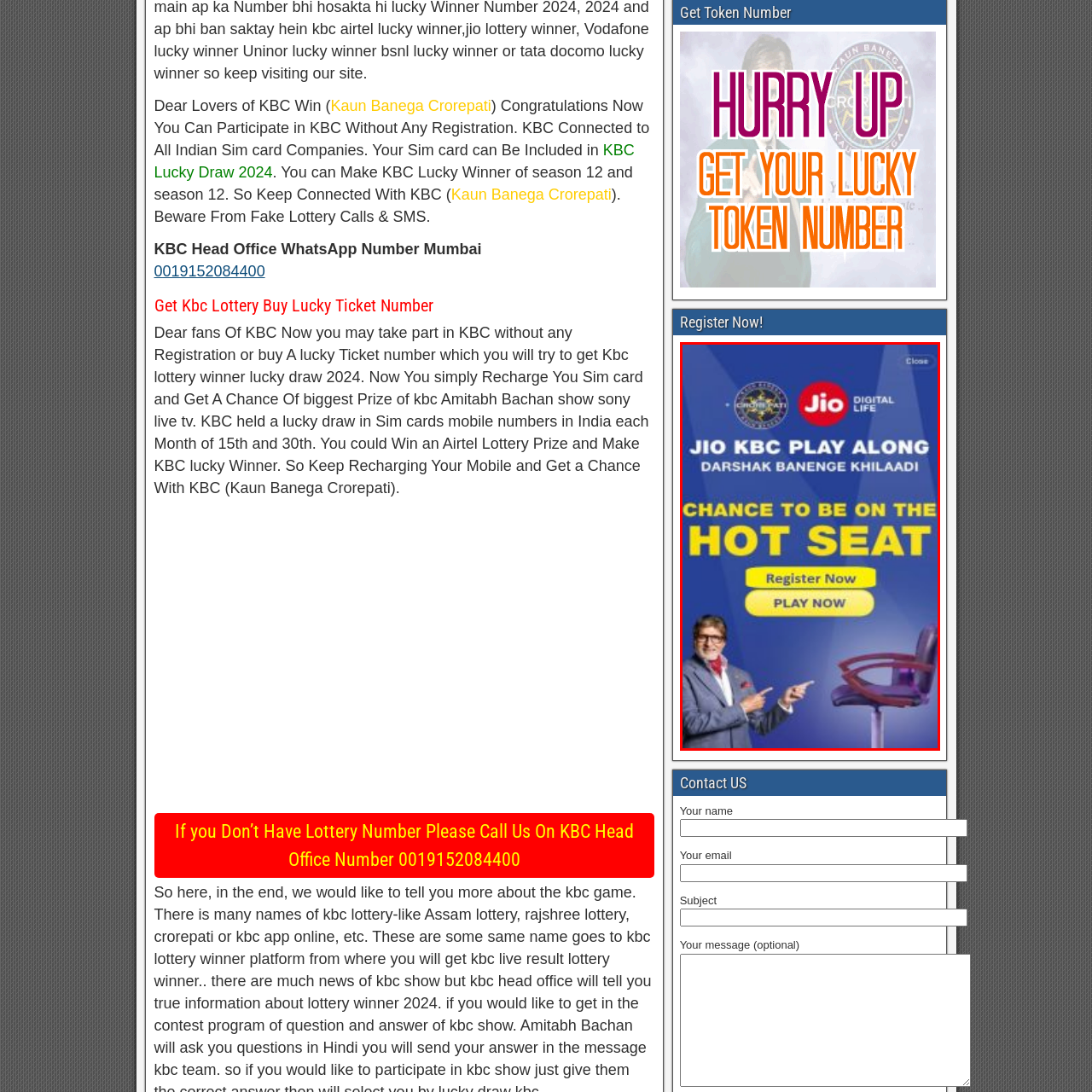Please analyze the elements within the red highlighted area in the image and provide a comprehensive answer to the following question: Who is the person pictured on the left side?

The well-dressed individual with a welcoming gesture on the left side is likely representing the show's host, adding a personal touch to the promotion of the 'Jio KBC Play Along' event.